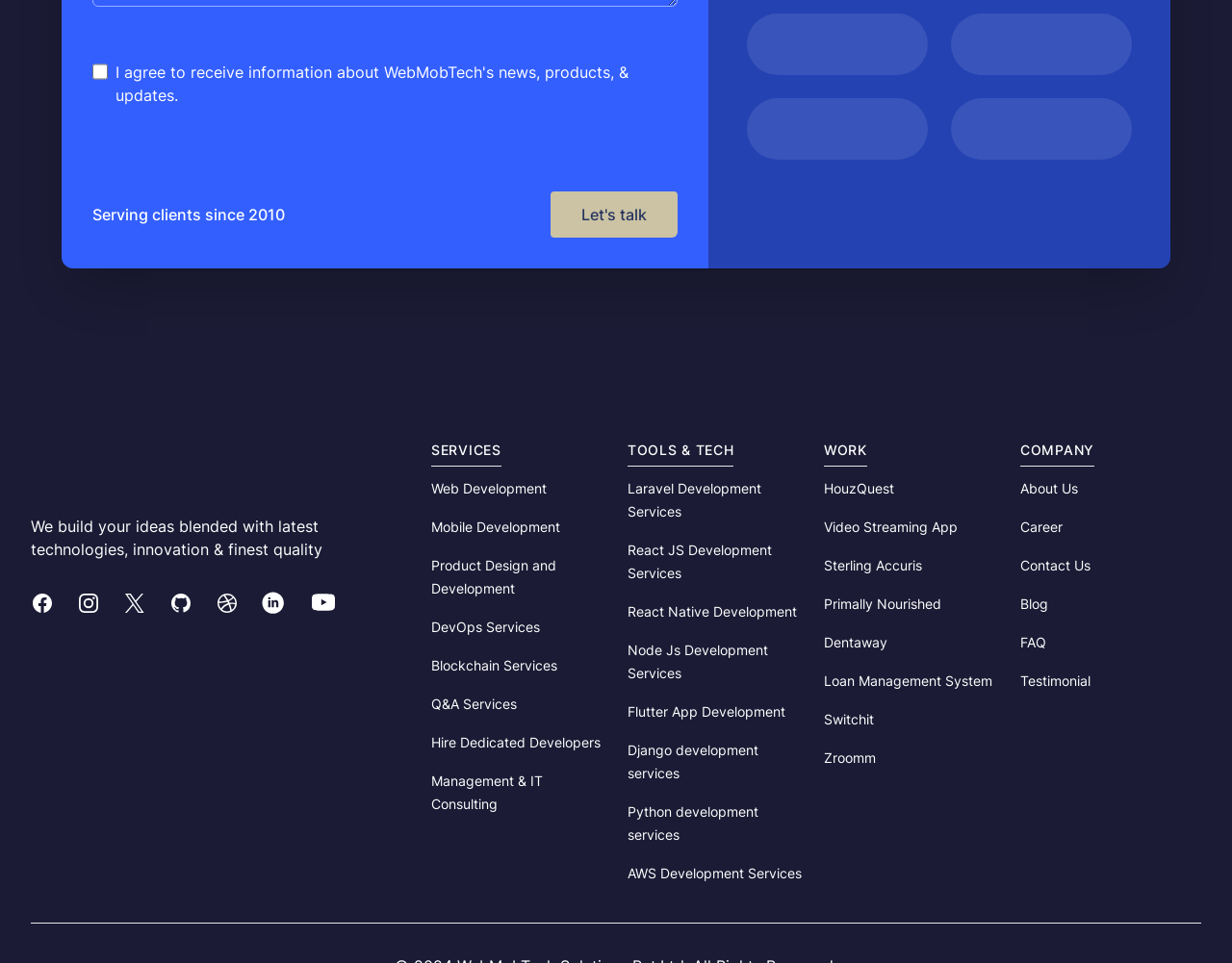Provide your answer in one word or a succinct phrase for the question: 
What is the name of the company?

WebMob Tech